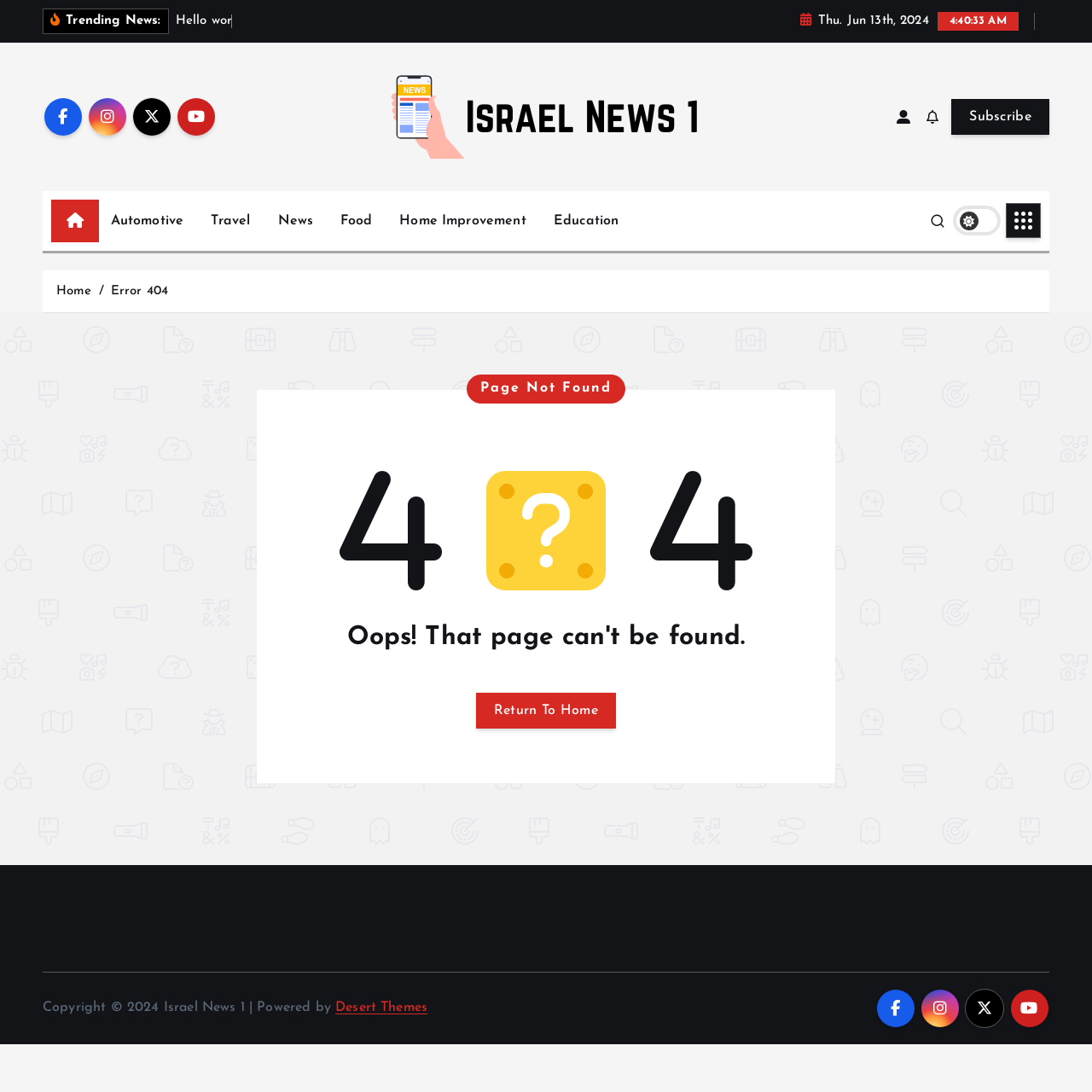Locate the bounding box coordinates of the UI element described by: "Desert Themes". The bounding box coordinates should consist of four float numbers between 0 and 1, i.e., [left, top, right, bottom].

[0.307, 0.917, 0.392, 0.929]